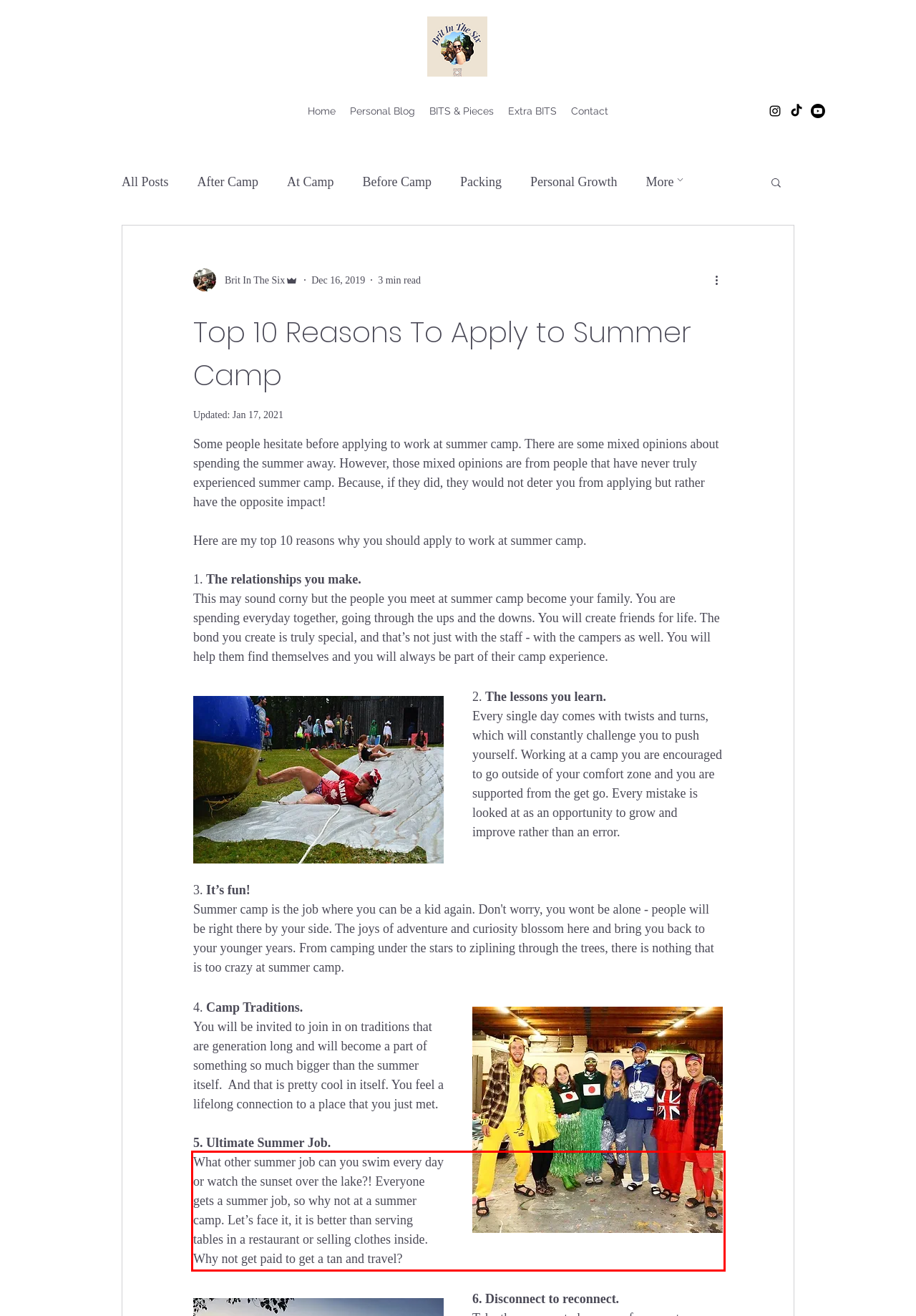With the provided screenshot of a webpage, locate the red bounding box and perform OCR to extract the text content inside it.

What other summer job can you swim every day or watch the sunset over the lake?! Everyone gets a summer job, so why not at a summer camp. Let’s face it, it is better than serving tables in a restaurant or selling clothes inside. Why not get paid to get a tan and travel?